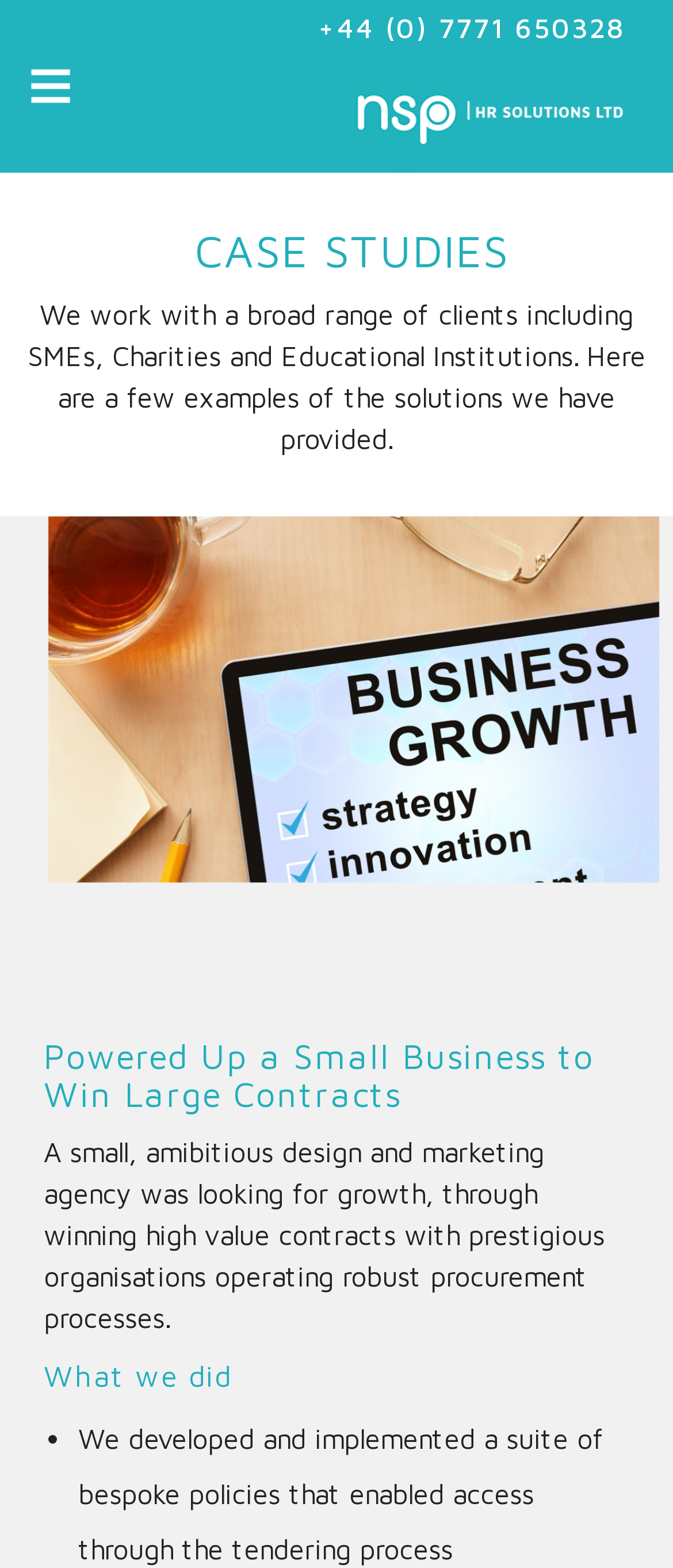Provide the bounding box coordinates of the UI element this sentence describes: "+44 (0) 7771 650328".

[0.472, 0.008, 0.929, 0.028]